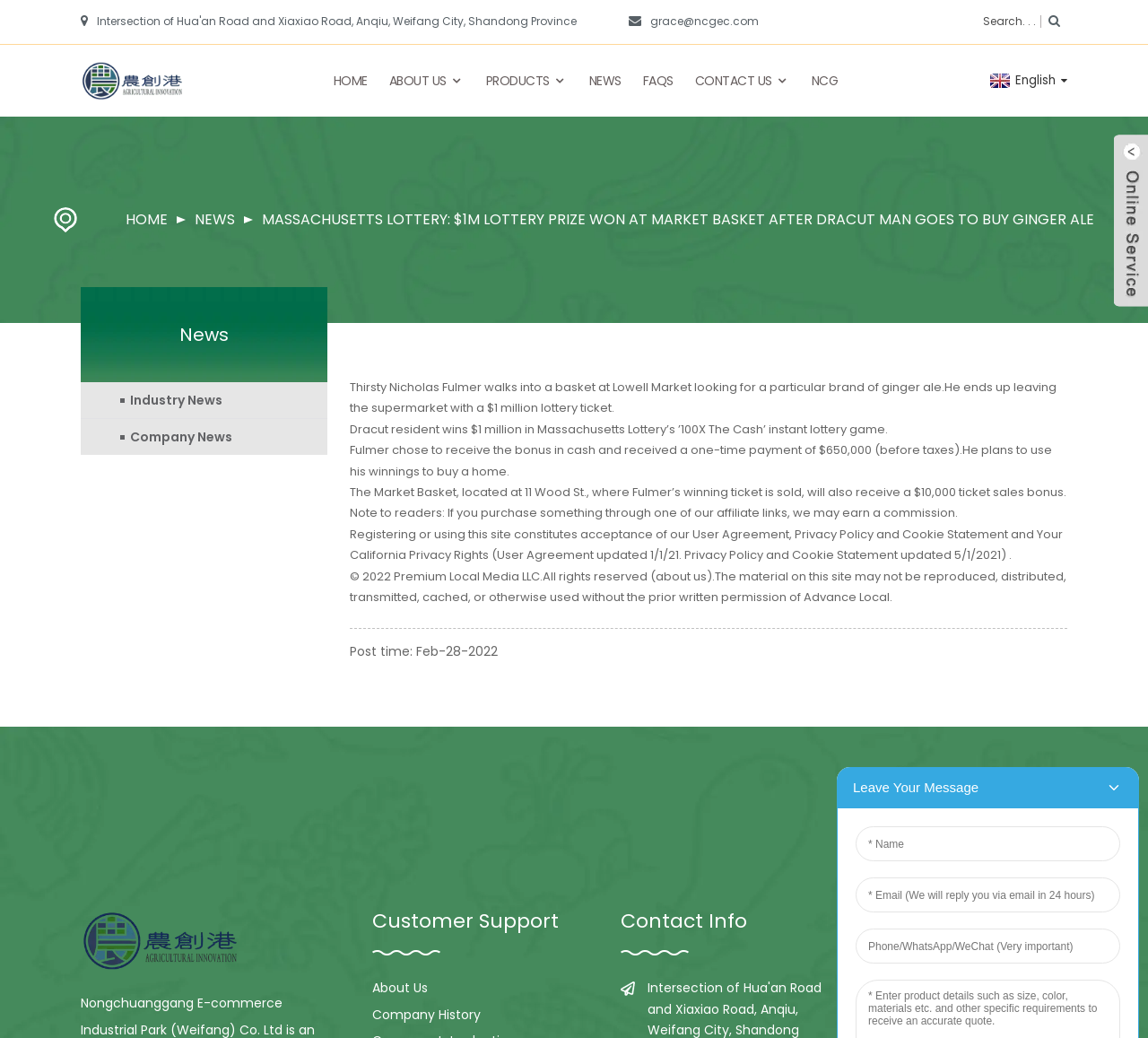Please mark the clickable region by giving the bounding box coordinates needed to complete this instruction: "View company news".

[0.07, 0.404, 0.285, 0.438]